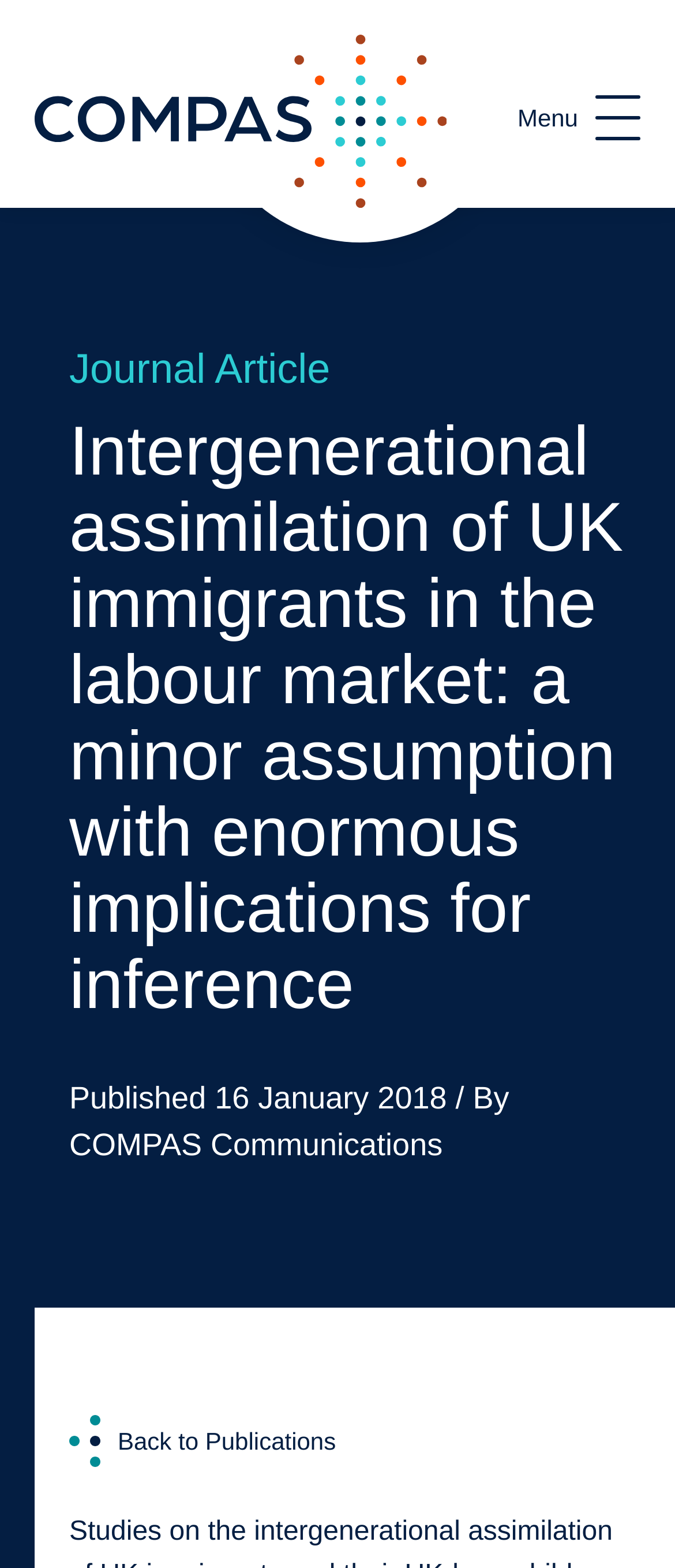Detail the features and information presented on the webpage.

The webpage is about a journal article titled "Intergenerational assimilation of UK immigrants in the labour market: a minor assumption with enormous implications for inference". At the top left, there is a link to the COMPAS home page. Next to it, on the top right, is a menu button labeled "Menu" which is currently expanded. 

Below the menu button, there is a heading that indicates the article type, "Journal Article". Right next to this heading is a link with the same label. 

The main article title, "Intergenerational assimilation of UK immigrants in the labour market: a minor assumption with enormous implications for inference", is displayed prominently below the article type heading. 

Further down, there is a static text block that provides publication information, stating that the article was published on 16 January 2018 by COMPAS Communications. 

At the very bottom, there is a link labeled "Back to Publications".